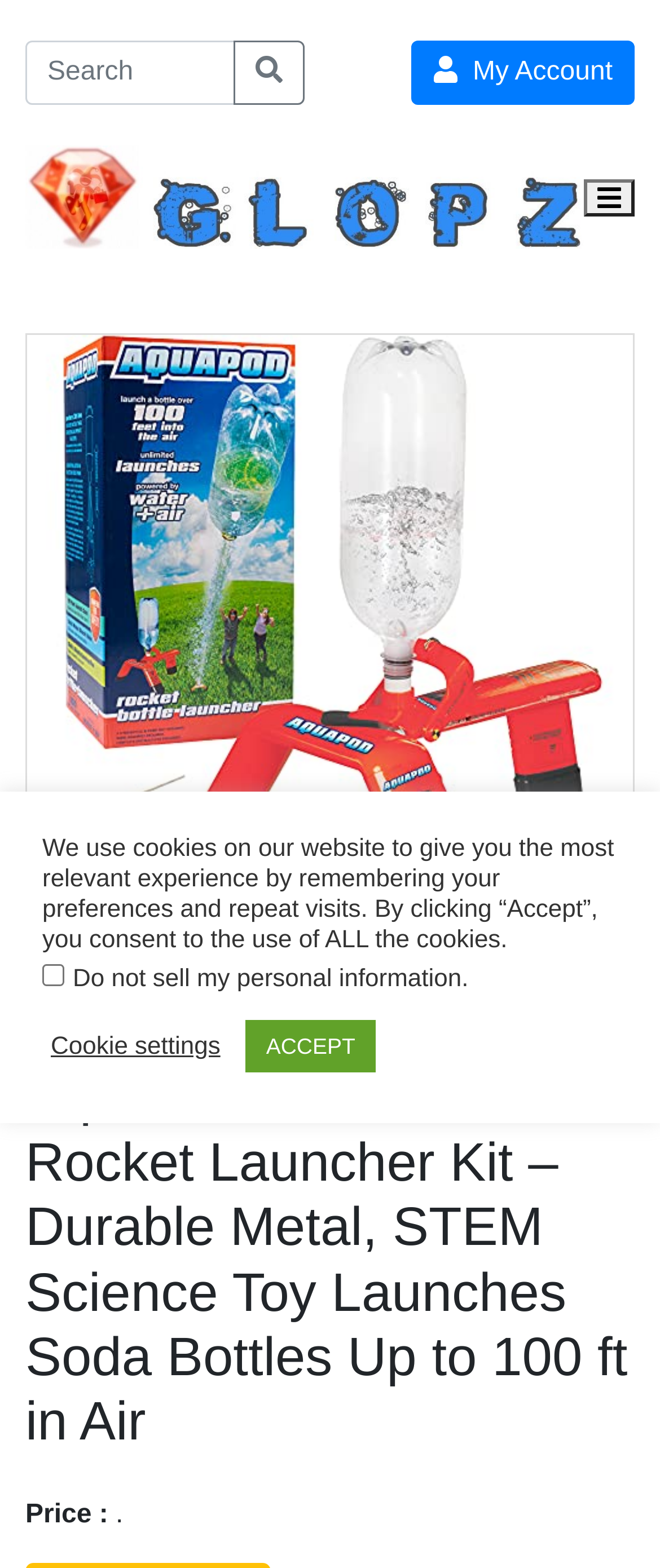Create a detailed narrative of the webpage’s visual and textual elements.

The webpage is about the AquaPod Water Bottle Rocket Launcher Kit, a STEM science toy that launches soda bottles up to 100 feet in the air. At the top left, there is a search box with a magnifying glass icon next to it. On the same line, there is a button with a user icon and the text "My Account" on the right side. 

Below the search box, there is a logo of GLOPZ, which is an image with the text "GLOPZ" next to it. On the top right, there is a toggle navigation button with a hamburger icon. 

When the toggle navigation button is expanded, it reveals a menu with five icons and two arrow buttons, one pointing left and the other pointing right. Below the menu, there is a heading that describes the product, followed by a price label. 

In the middle of the page, there is a notification about the use of cookies on the website. Below the notification, there is a checkbox to opt-out of selling personal information, a "Cookie settings" button, and an "ACCEPT" button.